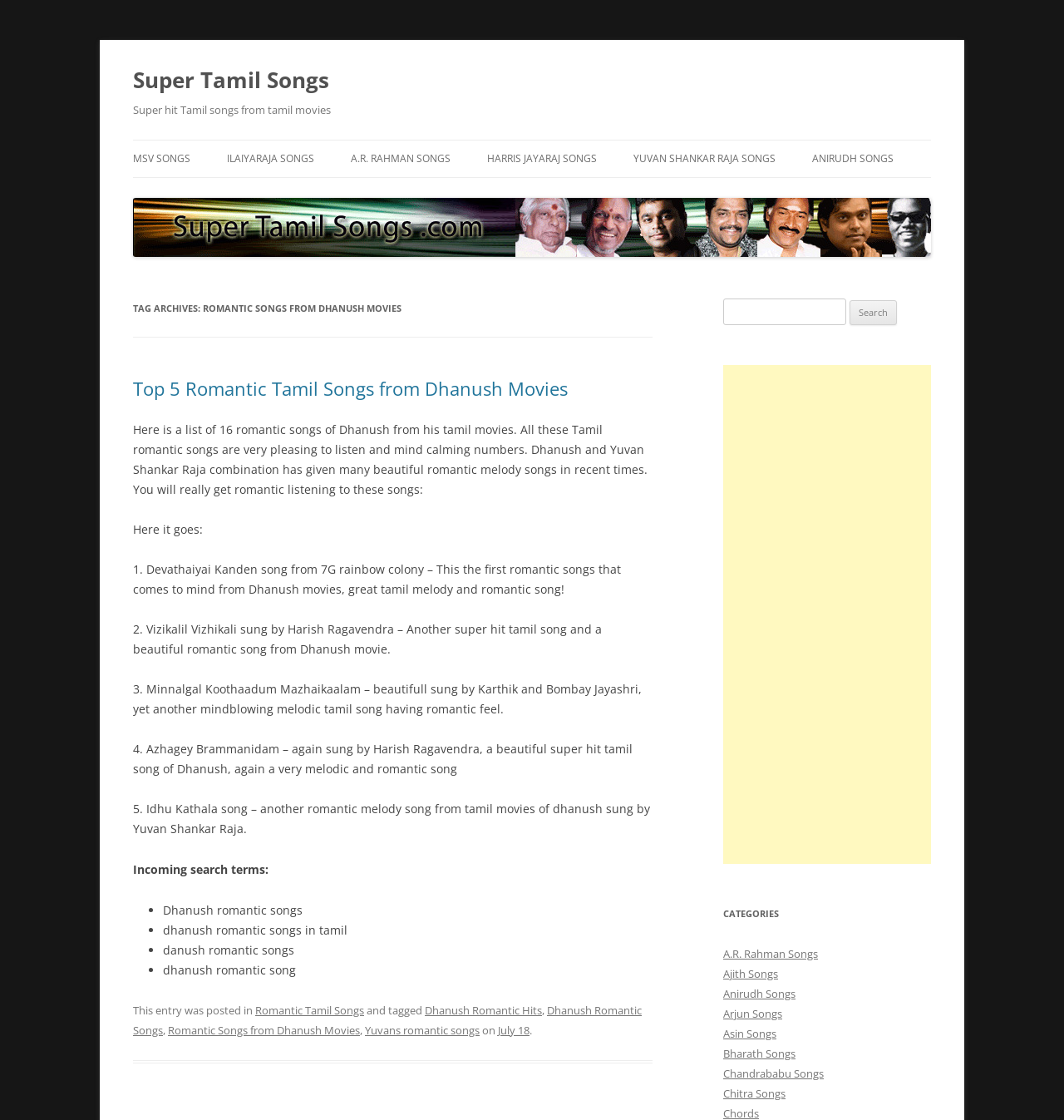Please determine the bounding box coordinates of the area that needs to be clicked to complete this task: 'View 'Top 5 Romantic Tamil Songs from Dhanush Movies''. The coordinates must be four float numbers between 0 and 1, formatted as [left, top, right, bottom].

[0.125, 0.336, 0.534, 0.358]